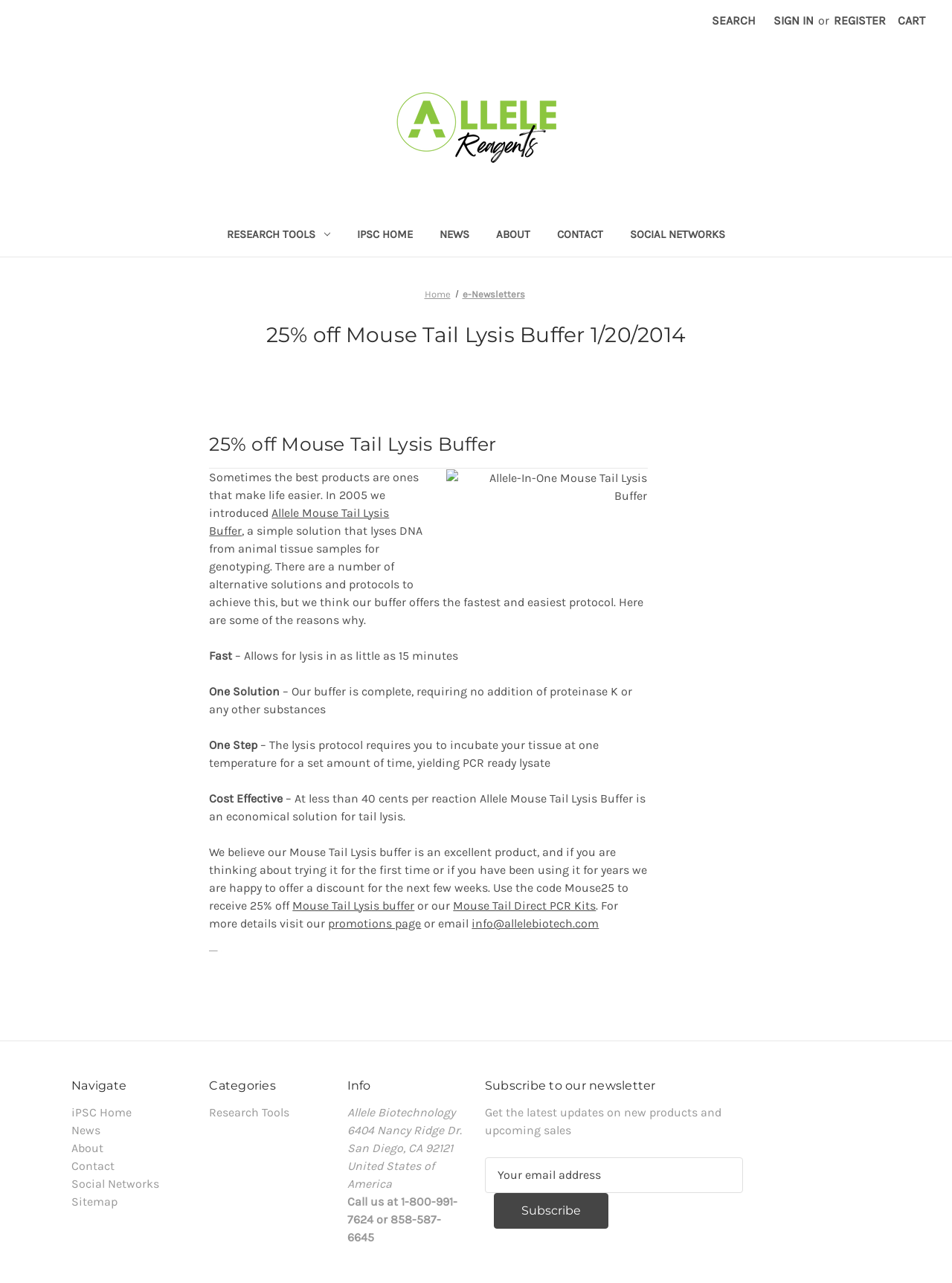What is the name of the company?
Use the information from the image to give a detailed answer to the question.

I found the company name 'Allele Biotech' by looking at the top-left corner of the webpage, where the logo and company name are usually located. The image element with the text 'Allele Biotech' is a strong indication of the company name.